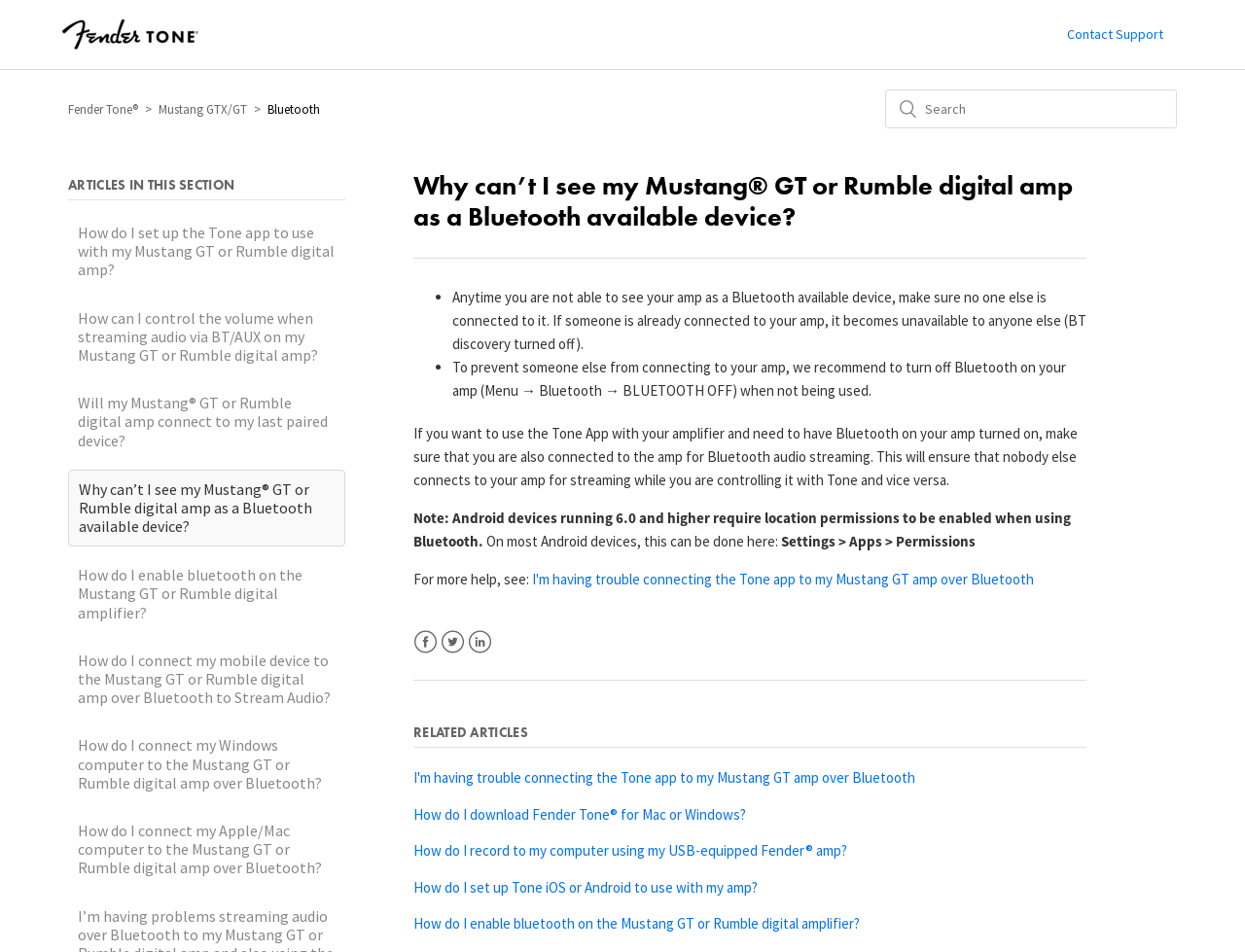What is the purpose of the section 'RELATED ARTICLES'?
Please provide a comprehensive answer based on the information in the image.

The section 'RELATED ARTICLES' provides a list of links to other articles that are related to the current article. This section is likely intended to help users find more information on related topics.